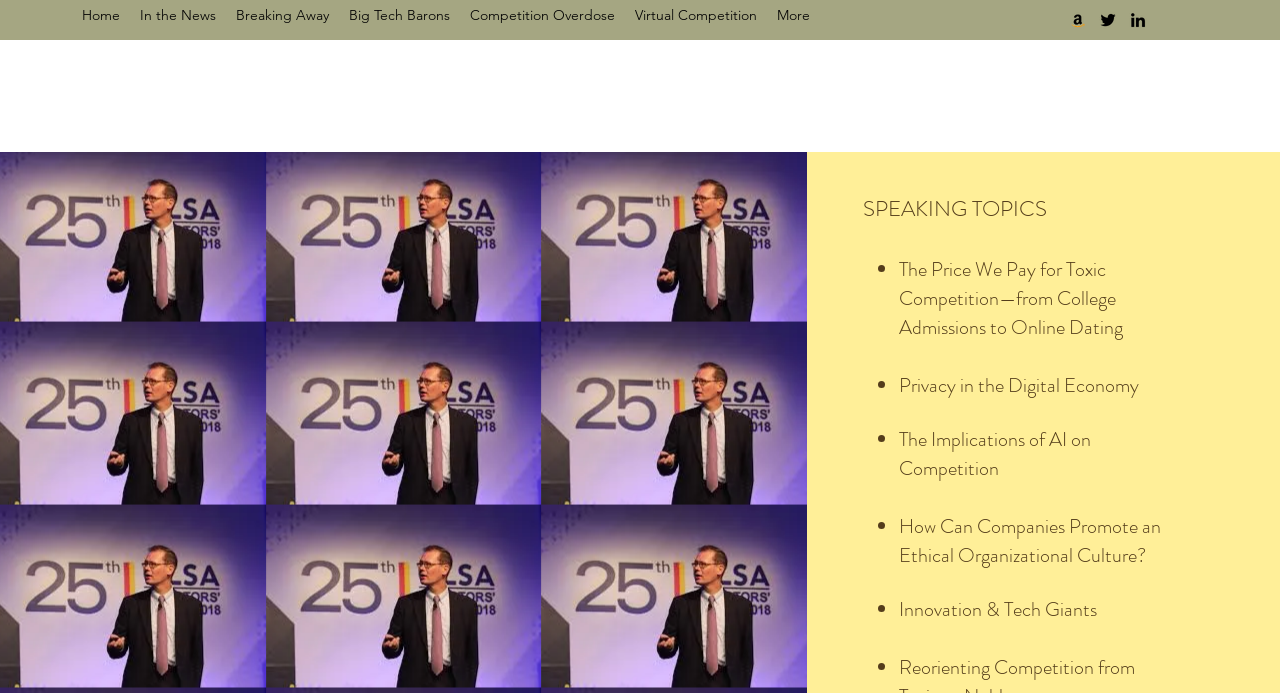Determine the bounding box coordinates of the clickable region to carry out the instruction: "visit linkedin profile".

[0.881, 0.014, 0.897, 0.043]